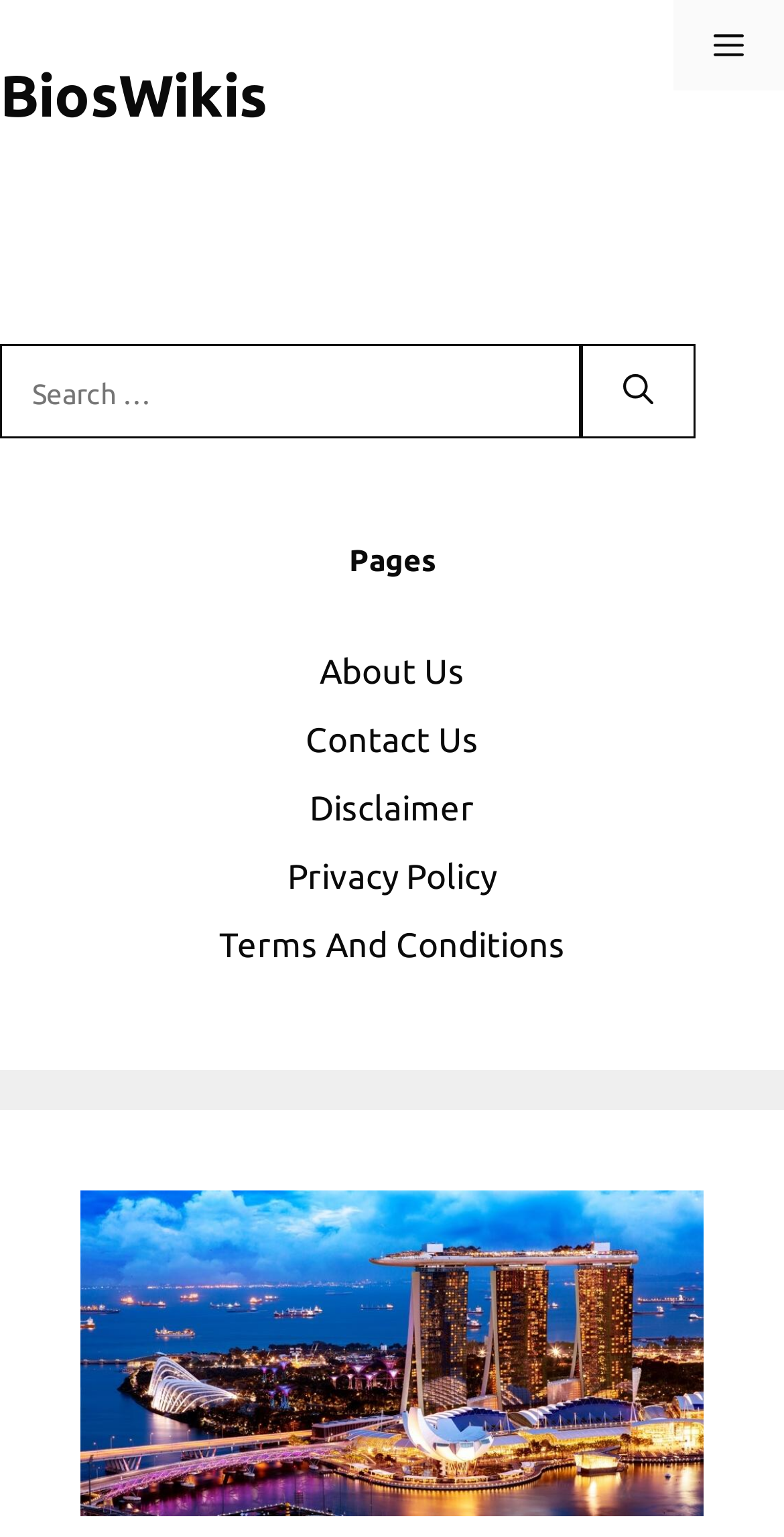Can you pinpoint the bounding box coordinates for the clickable element required for this instruction: "Open the webpage of the Federal Supreme Court's decision"? The coordinates should be four float numbers between 0 and 1, i.e., [left, top, right, bottom].

None